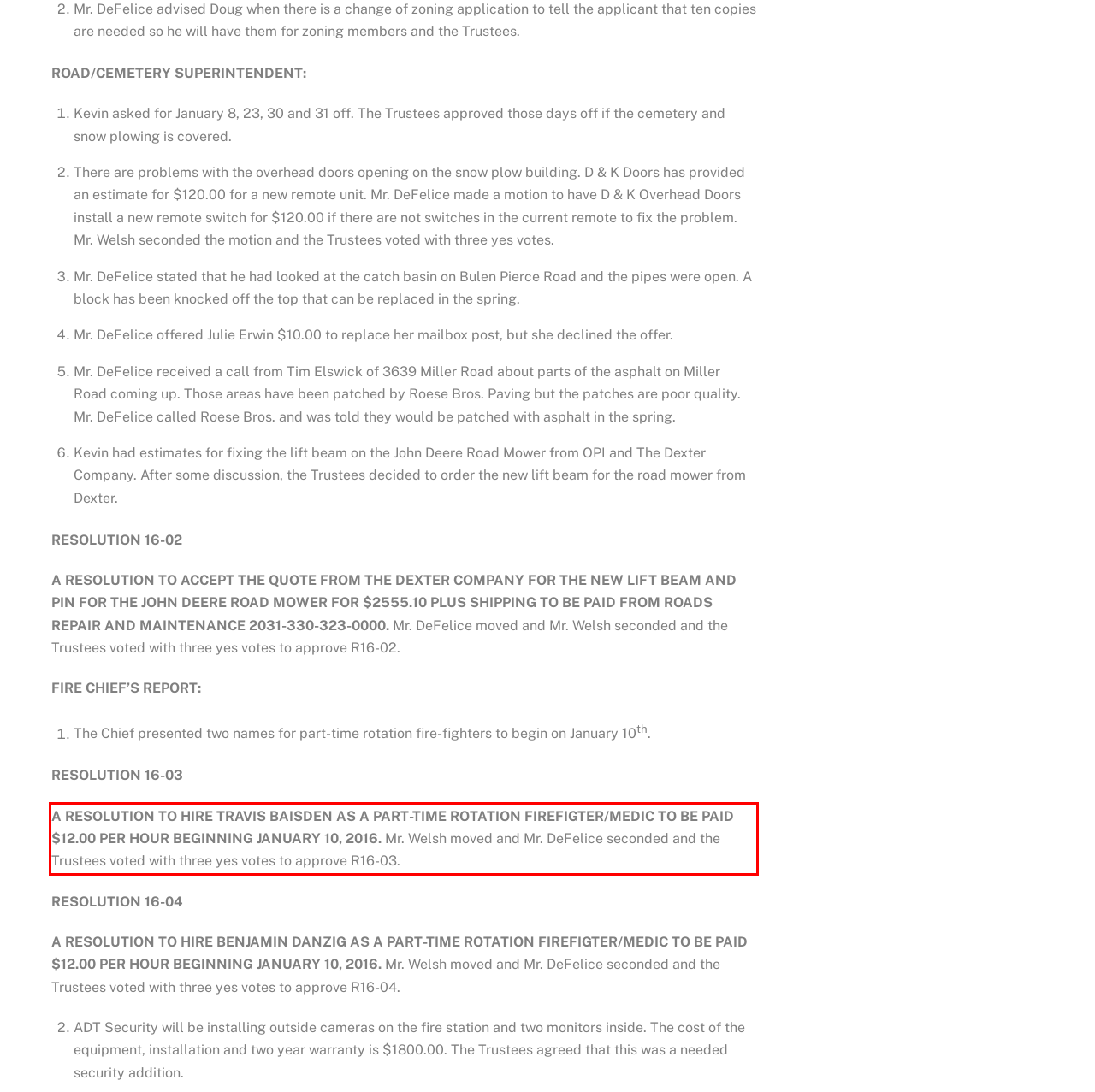Identify and transcribe the text content enclosed by the red bounding box in the given screenshot.

A RESOLUTION TO HIRE TRAVIS BAISDEN AS A PART-TIME ROTATION FIREFIGTER/MEDIC TO BE PAID $12.00 PER HOUR BEGINNING JANUARY 10, 2016. Mr. Welsh moved and Mr. DeFelice seconded and the Trustees voted with three yes votes to approve R16-03.